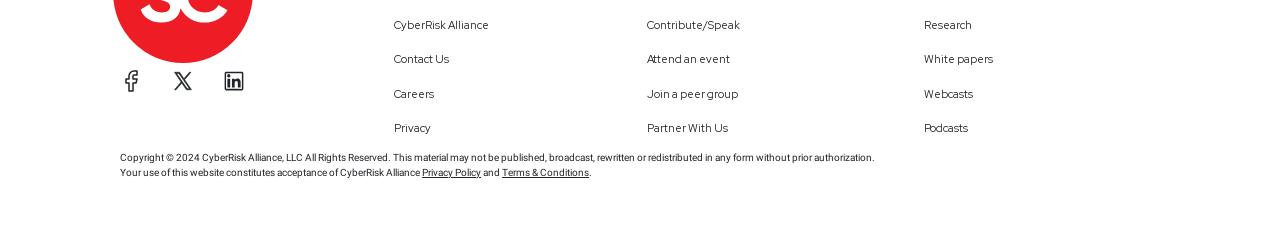What types of resources can you find on this webpage?
Using the visual information, answer the question in a single word or phrase.

Research, White papers, Webcasts, Podcasts